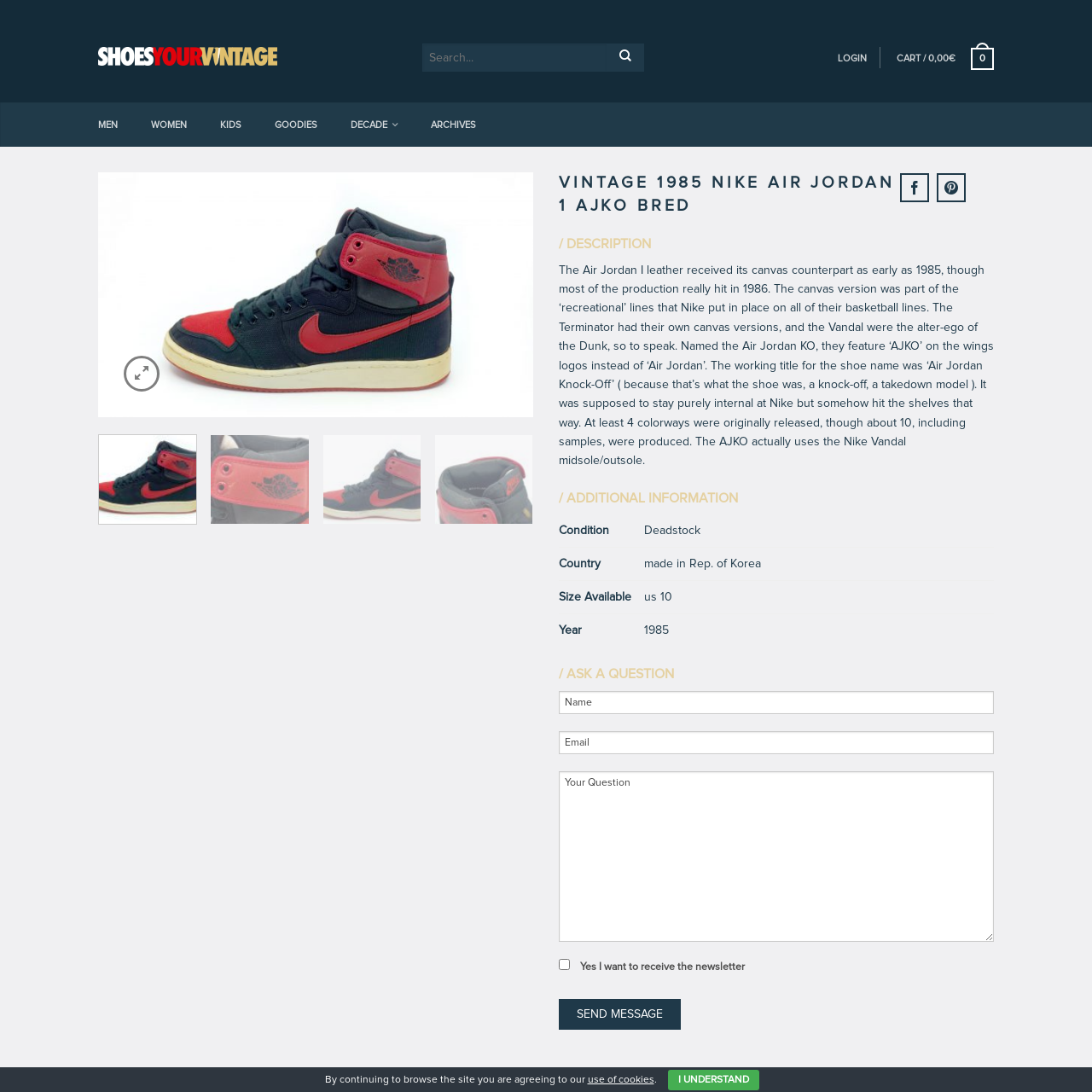Describe in detail what you see in the image highlighted by the red border.

This image features the iconic Nike Air Jordan 1 AJKO BRED, a vintage sneaker originally released in 1985. Known for its distinct combination of leather and canvas materials, this model, officially named the Air Jordan KO, showcases the classic silhouette that has become synonymous with basketball culture and fashion. The footwear highlights the unique 'AJKO' branding instead of the regular 'Air Jordan' logo, emphasizing its heritage as a variant of the legendary Air Jordan line. Its design pays homage to the sneaker's role in recreational basketball and its connection to styles from the 1980s. The AJKO BRED is not only a collector's item but also a statement piece reflecting the evolution of basketball sneakers over the decades.